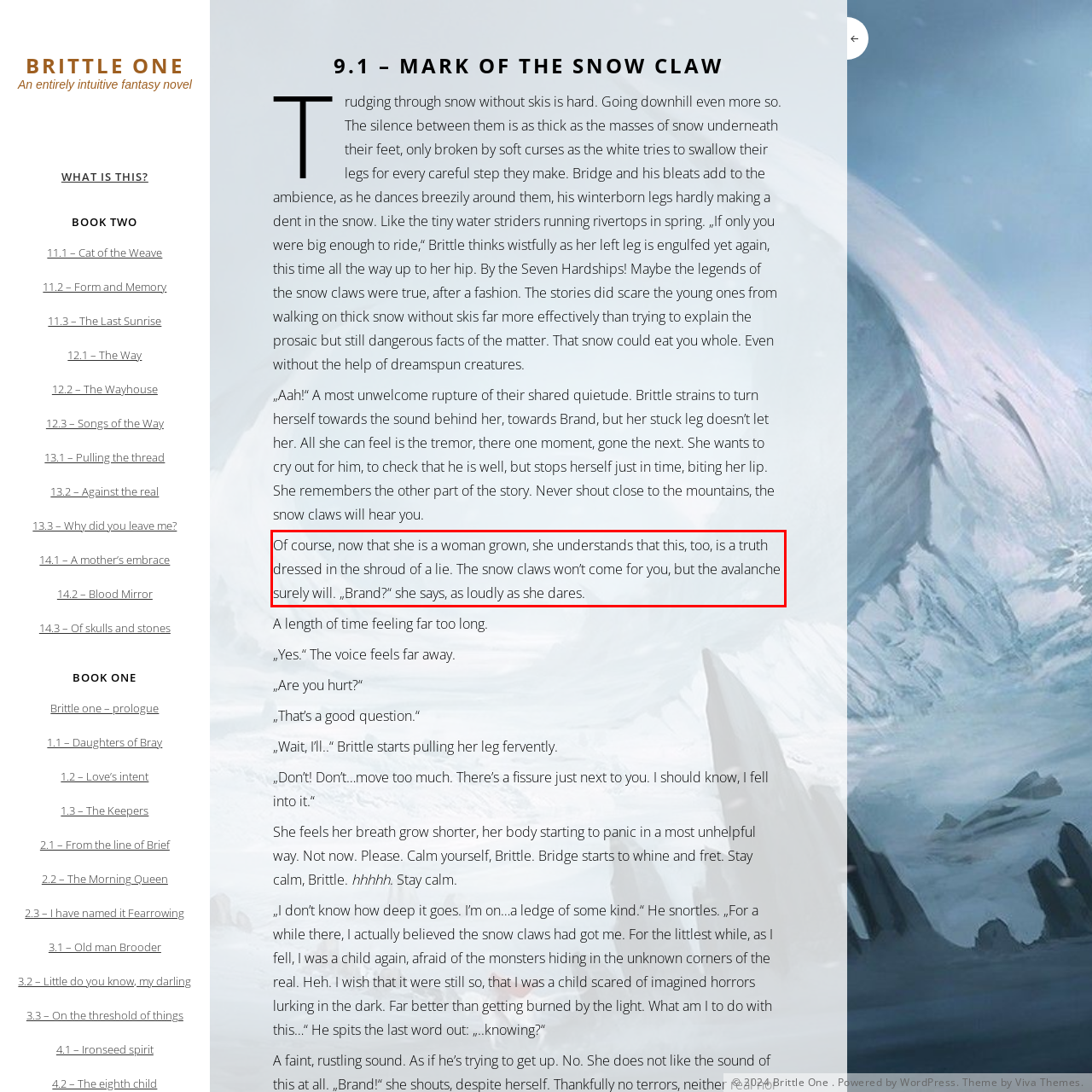You are given a screenshot showing a webpage with a red bounding box. Perform OCR to capture the text within the red bounding box.

Of course, now that she is a woman grown, she understands that this, too, is a truth dressed in the shroud of a lie. The snow claws won’t come for you, but the avalanche surely will. „Brand?“ she says, as loudly as she dares.